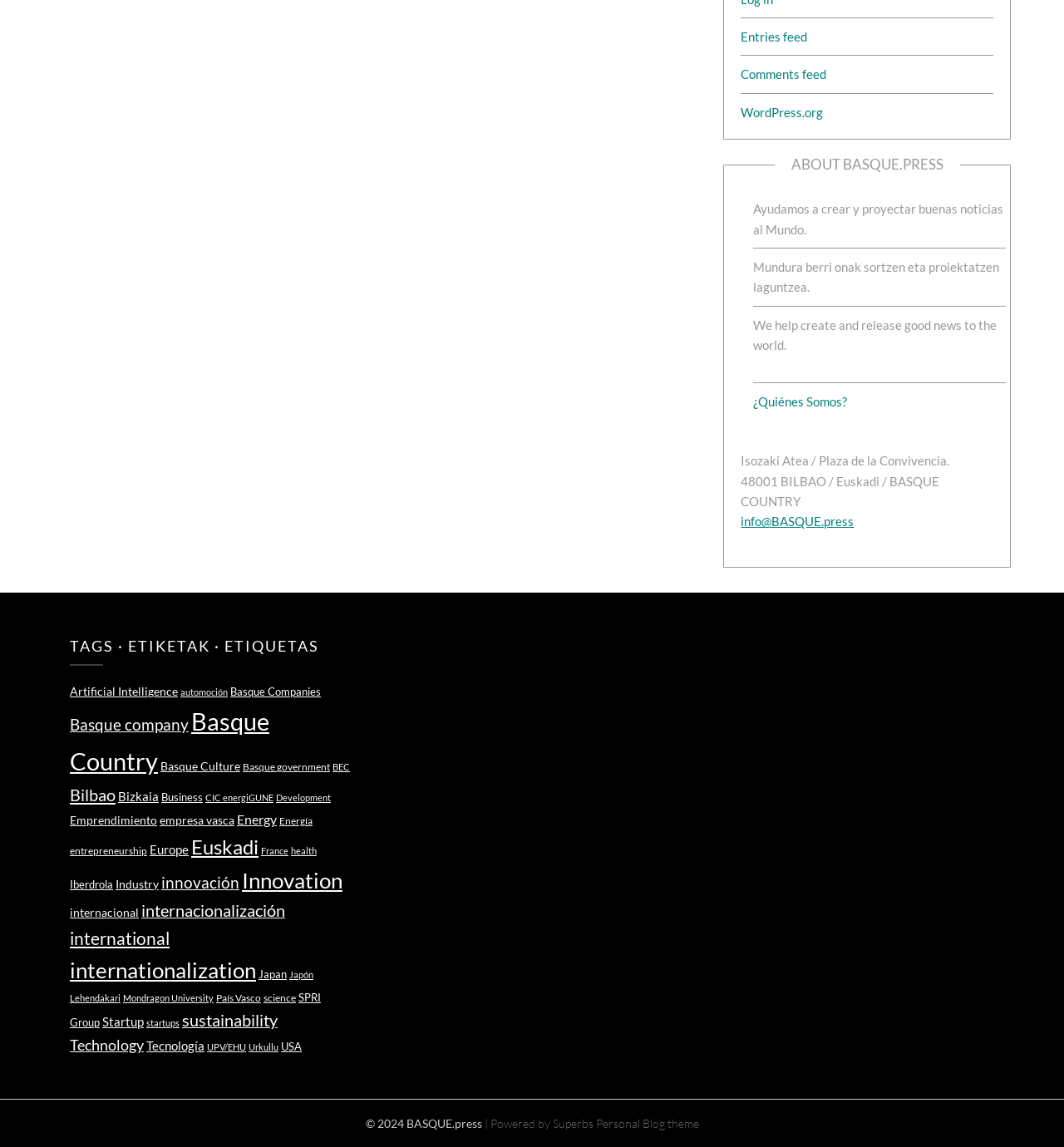Identify the bounding box coordinates of the section that should be clicked to achieve the task described: "Click on '¿Quiénes Somos?'".

[0.708, 0.343, 0.796, 0.356]